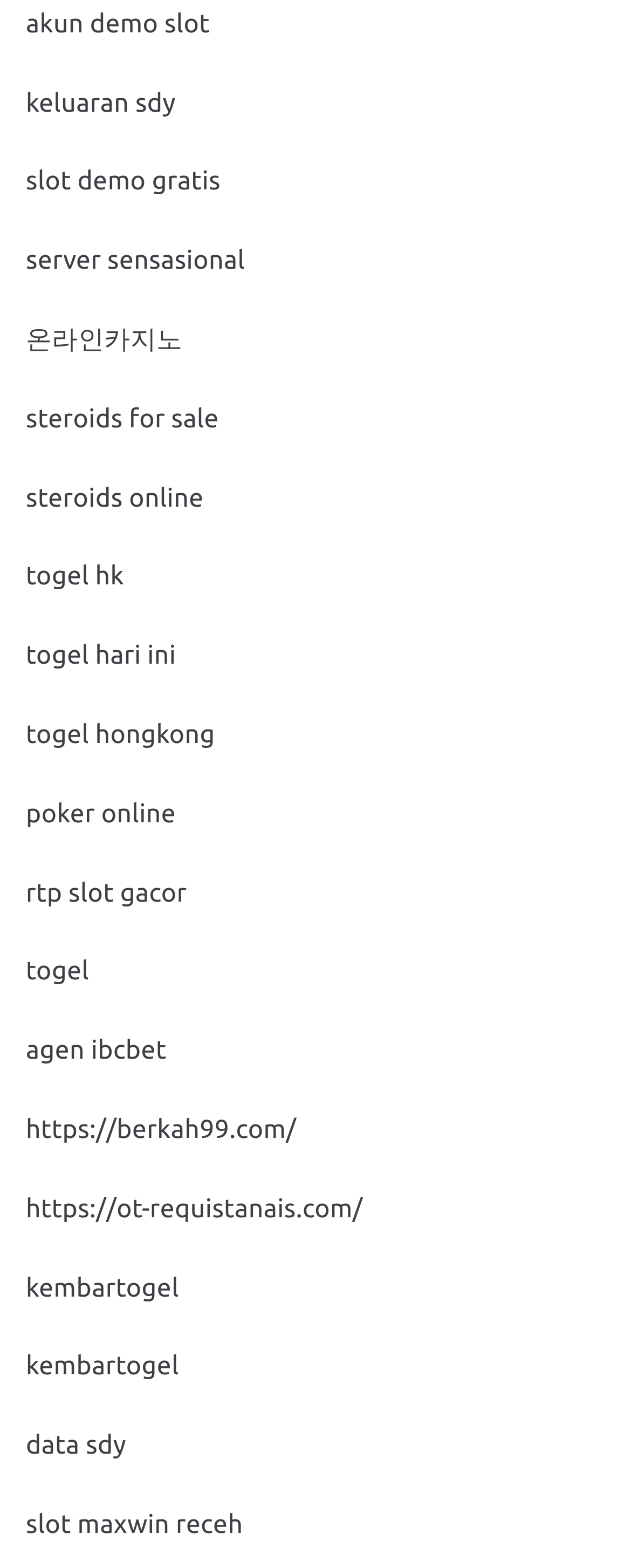Please identify the bounding box coordinates of the area I need to click to accomplish the following instruction: "Learn about our sod services".

None